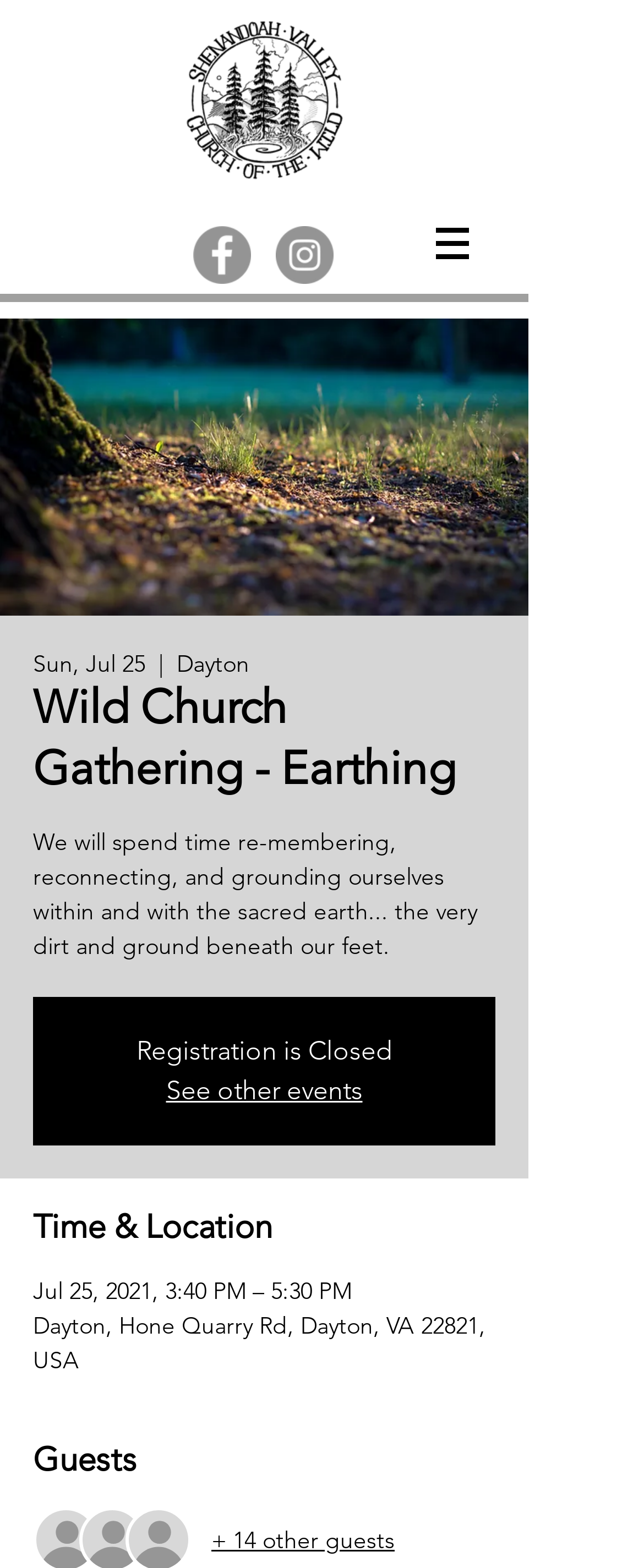Answer the following in one word or a short phrase: 
How many guests are attending the event?

14 other guests